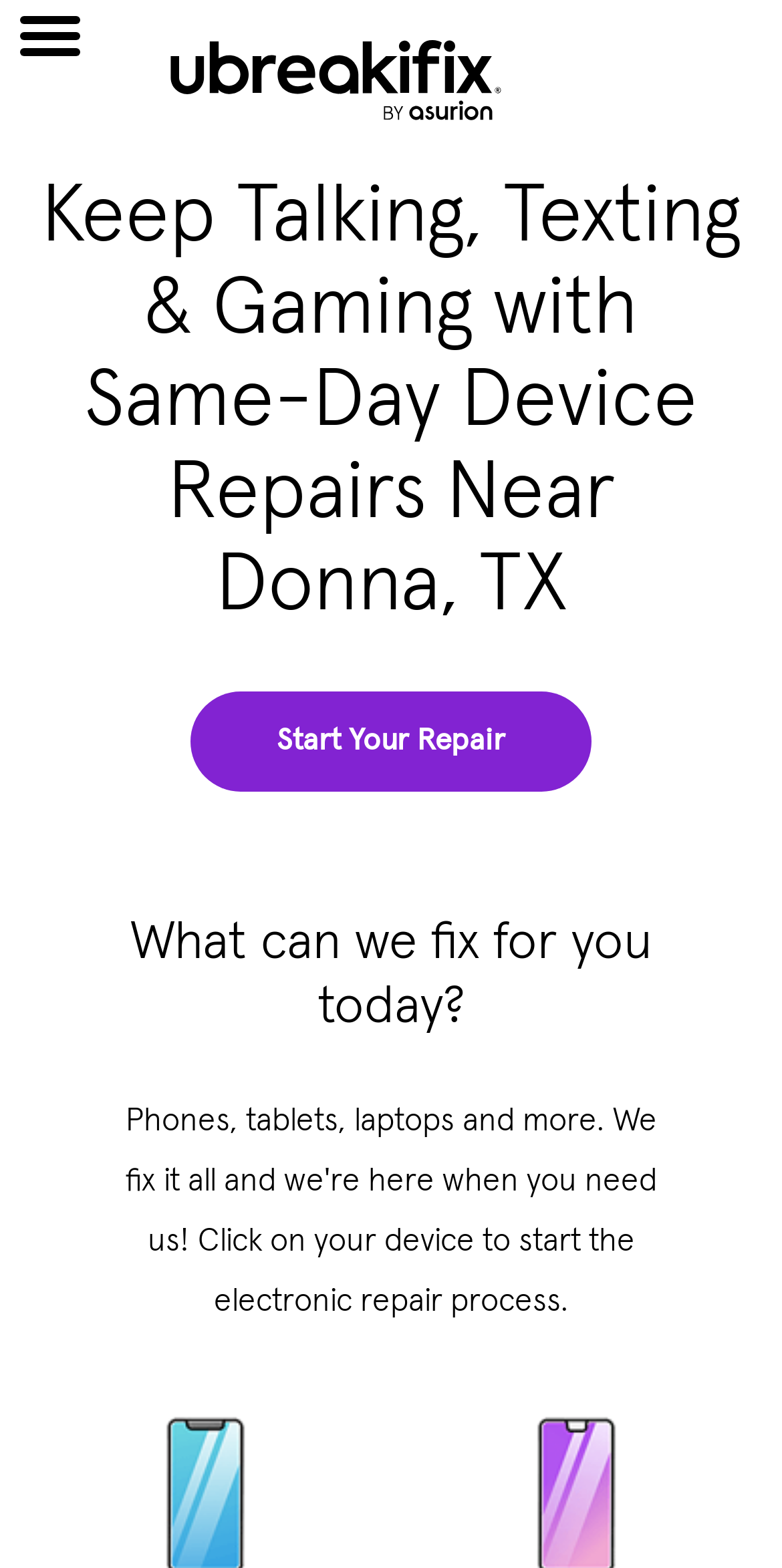How many locations are available?
Your answer should be a single word or phrase derived from the screenshot.

More than one